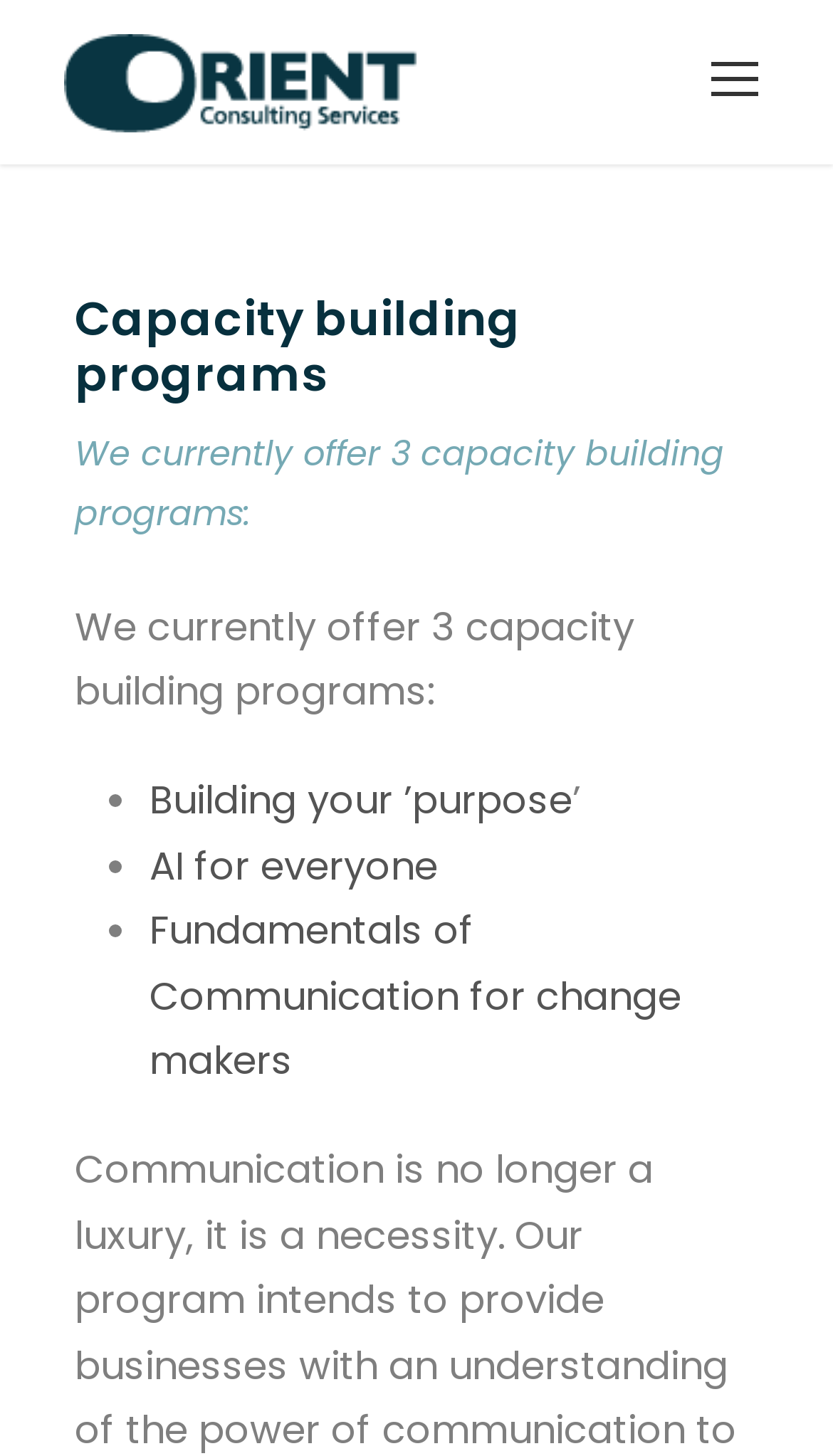Locate the bounding box of the UI element described by: "Building your ’purpose" in the given webpage screenshot.

[0.179, 0.531, 0.687, 0.567]